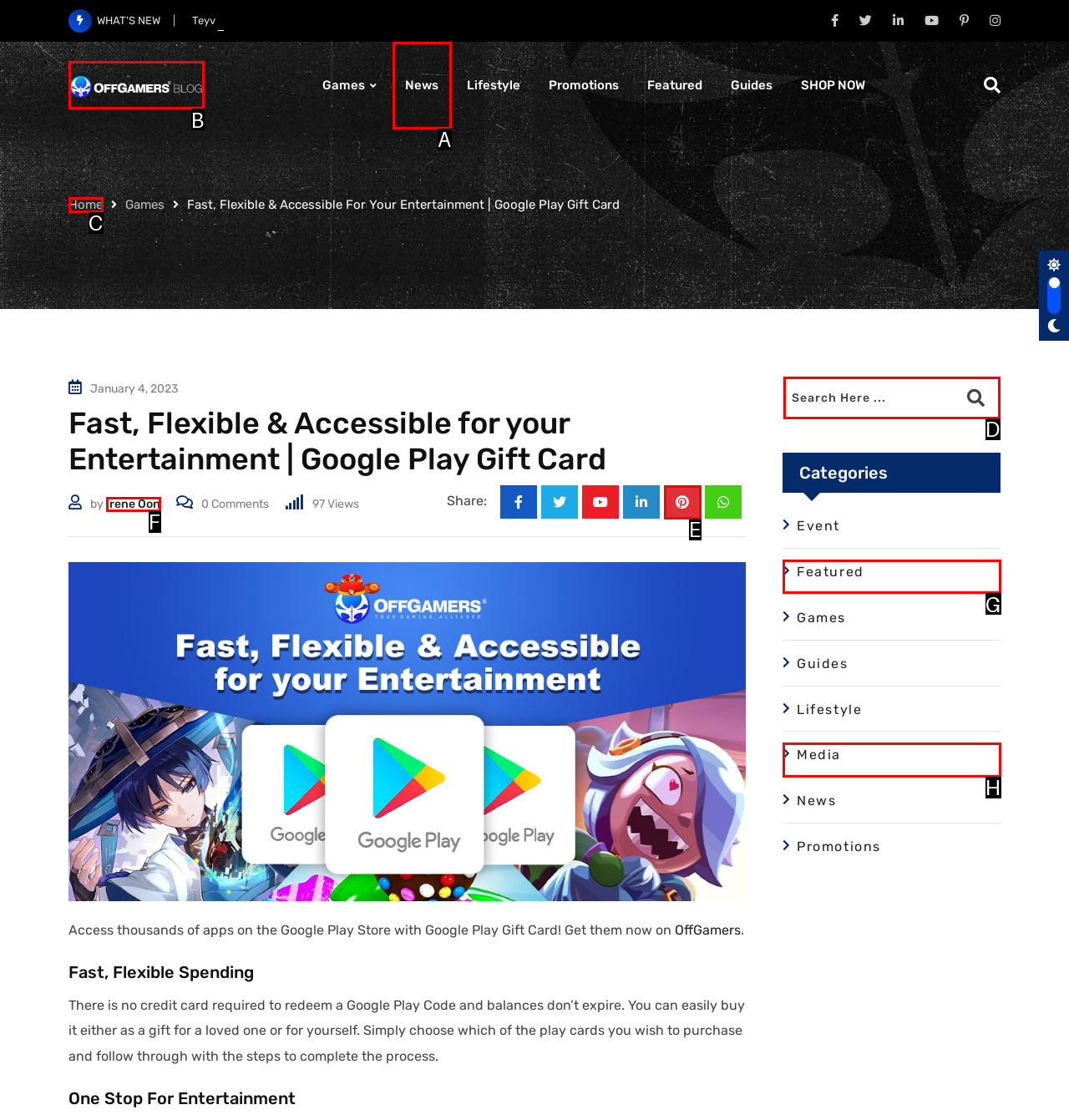Identify the bounding box that corresponds to: name="s" placeholder="Search Here ..."
Respond with the letter of the correct option from the provided choices.

D